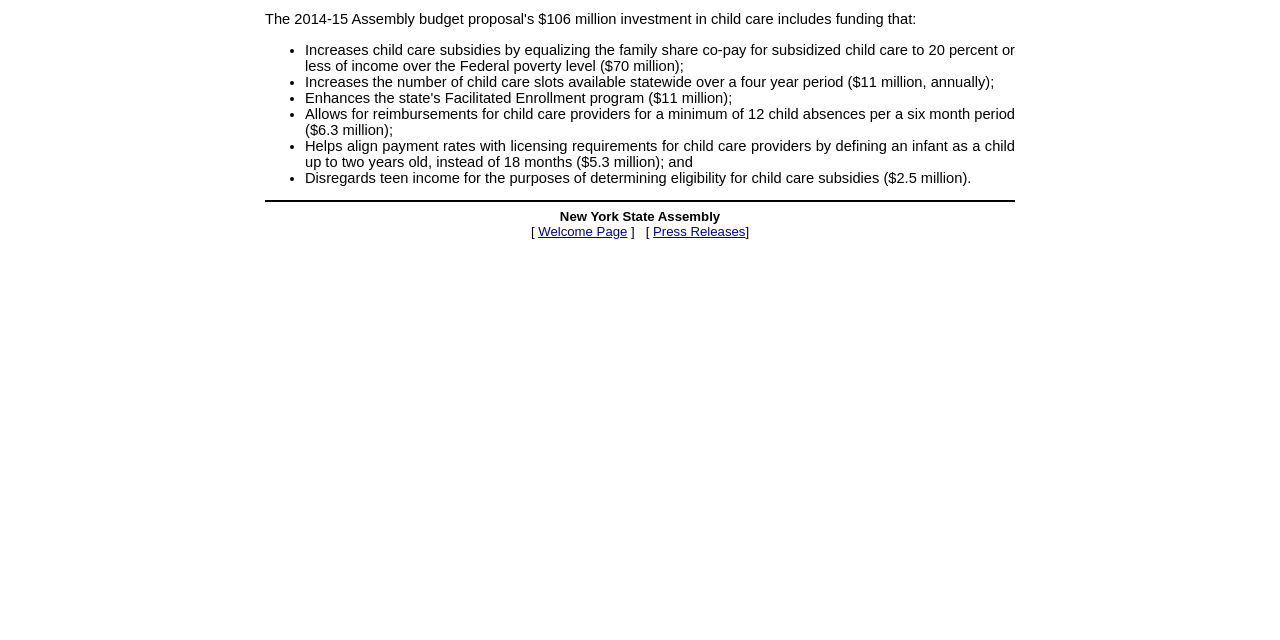Using the description "Sustainable development in wetlands", locate and provide the bounding box of the UI element.

None